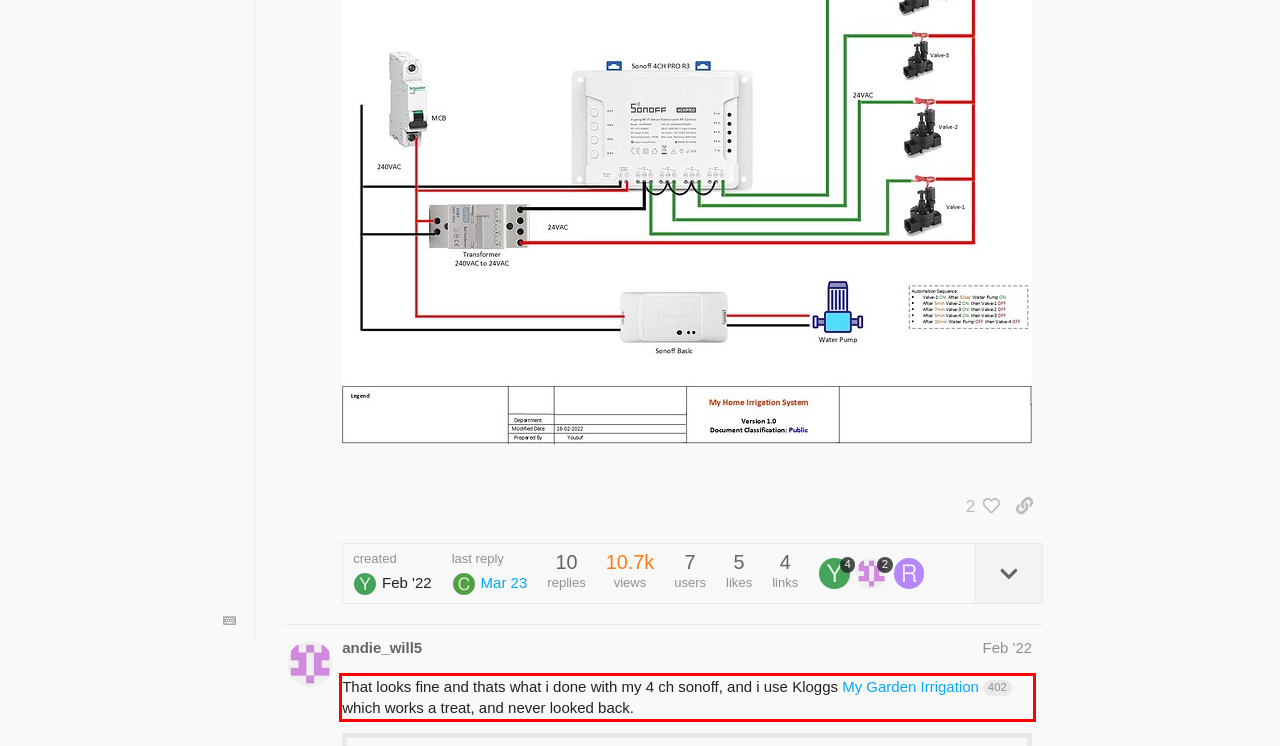Review the screenshot of the webpage and recognize the text inside the red rectangle bounding box. Provide the extracted text content.

That looks fine and thats what i done with my 4 ch sonoff, and i use Kloggs My Garden Irrigation 402 which works a treat, and never looked back.